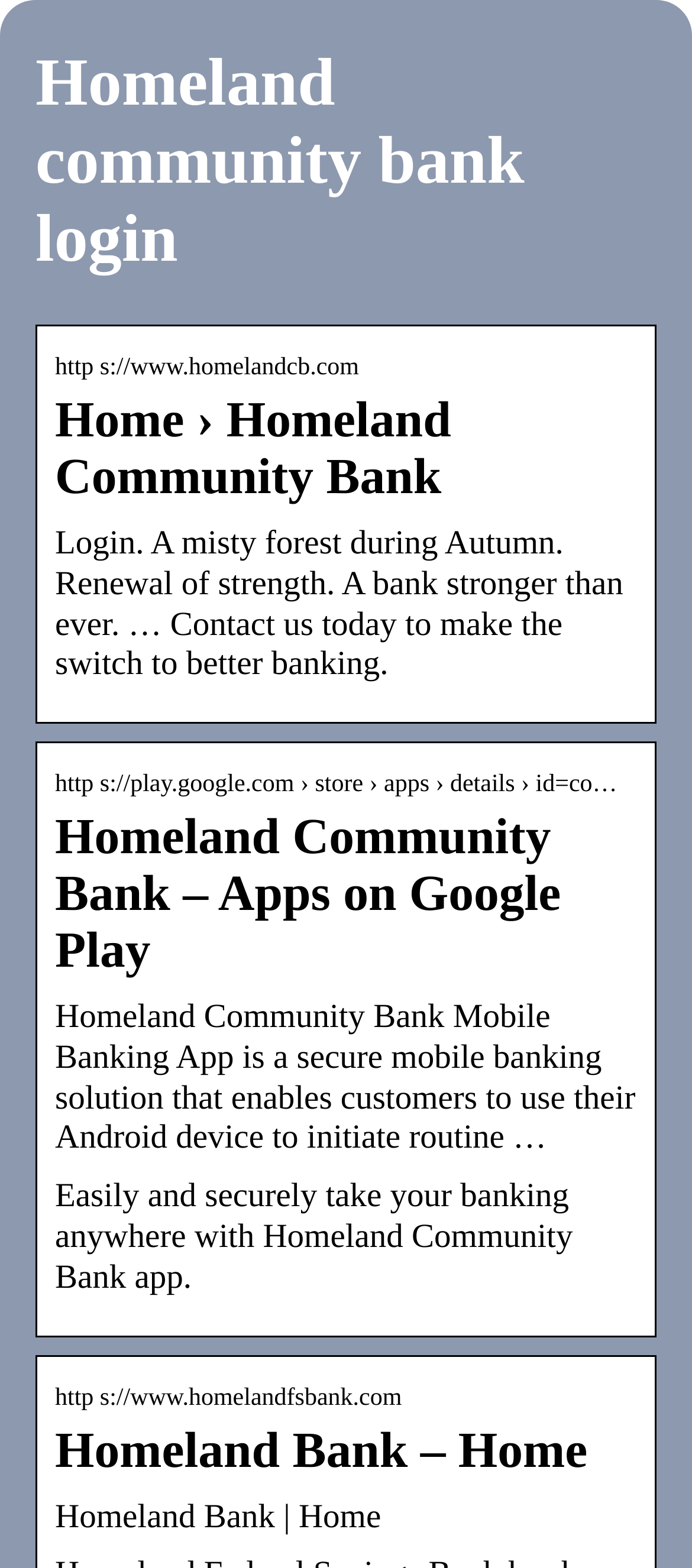How many links are provided on the webpage? Look at the image and give a one-word or short phrase answer.

4